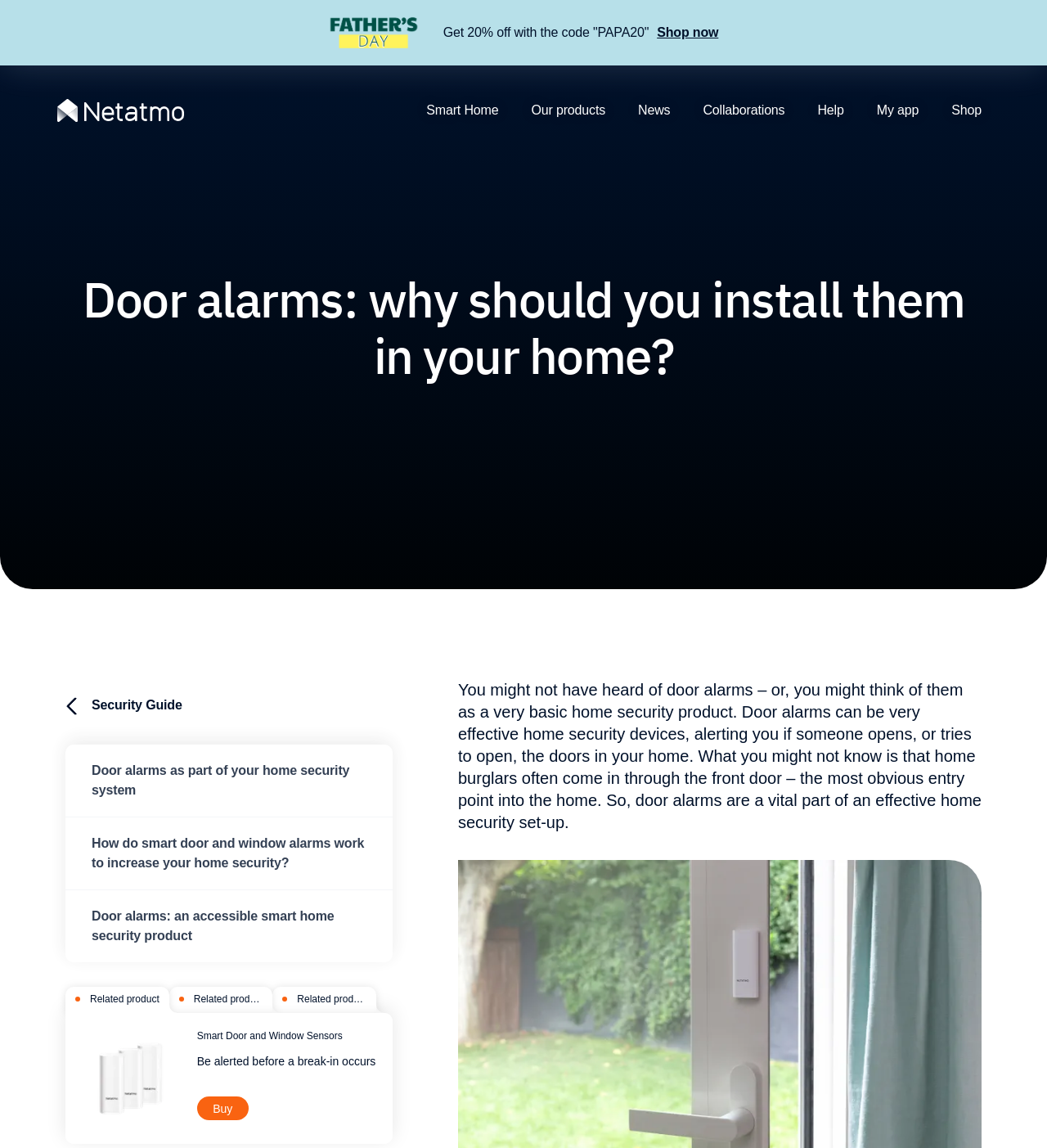Determine the main heading text of the webpage.

Door alarms: why should you install them in your home?